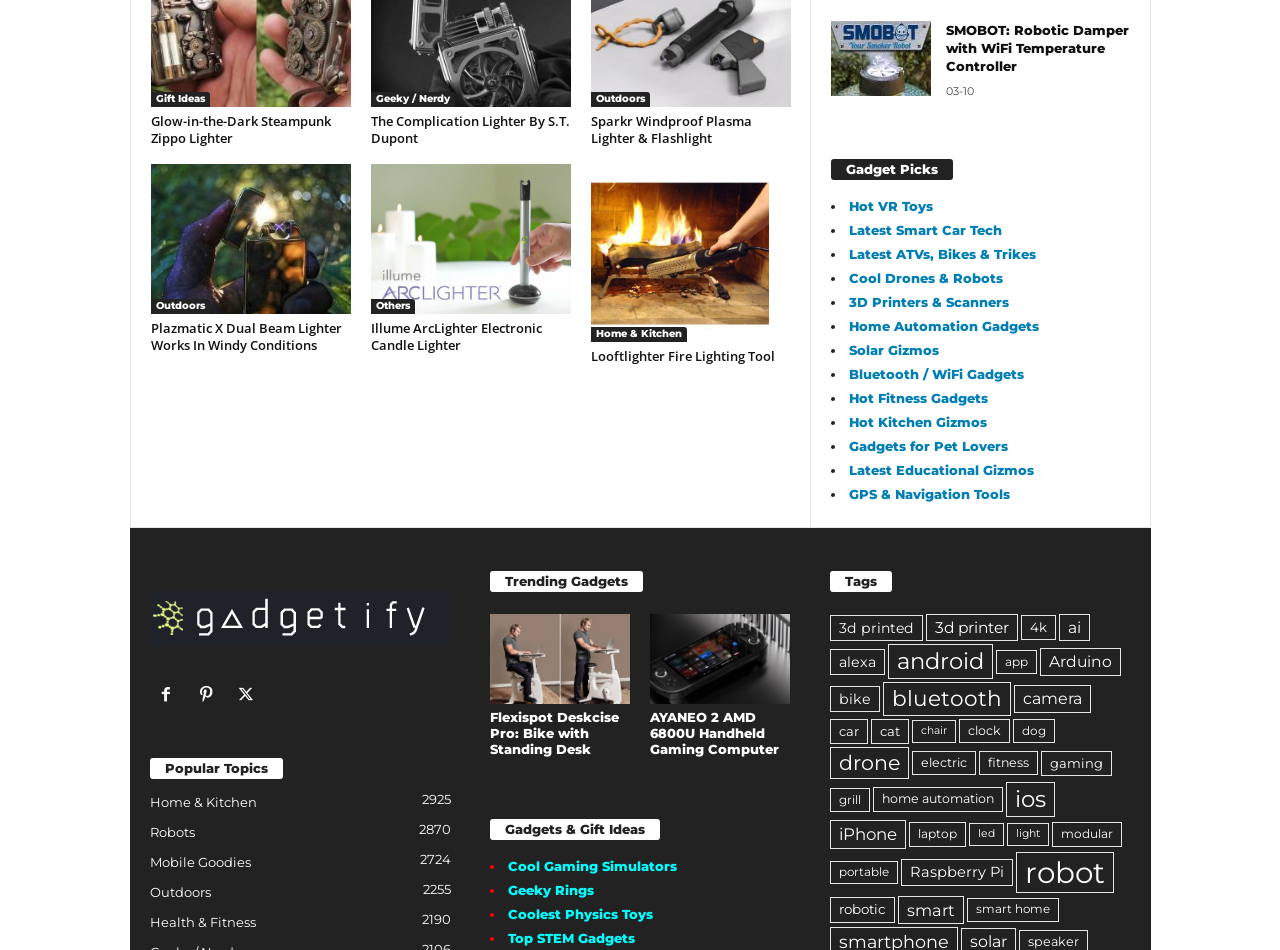Provide a short, one-word or phrase answer to the question below:
What is the name of the product with the description 'Bike with Standing Desk'?

Flexispot Deskcise Pro